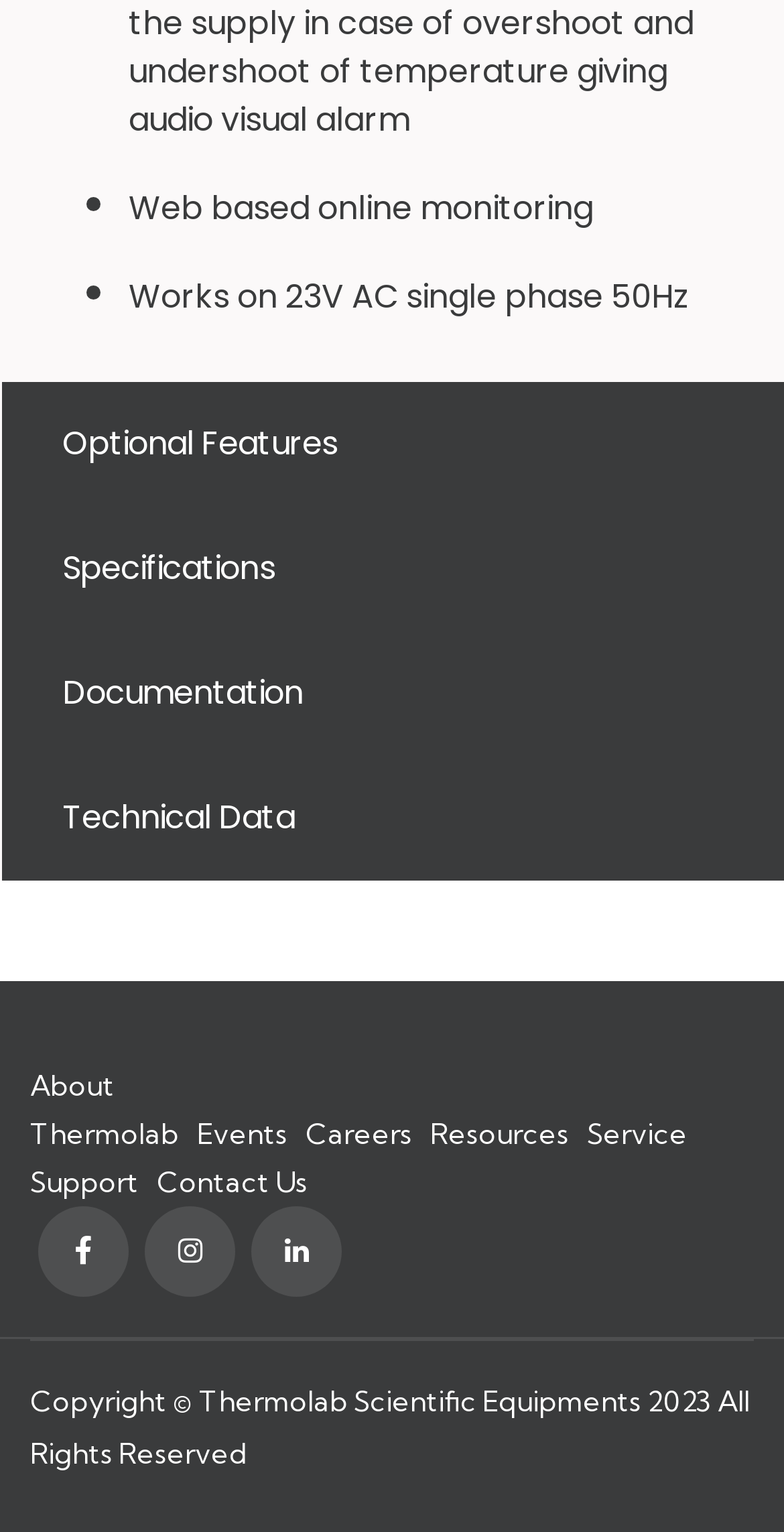How many social media links are available in the footer section?
Look at the screenshot and give a one-word or phrase answer.

3